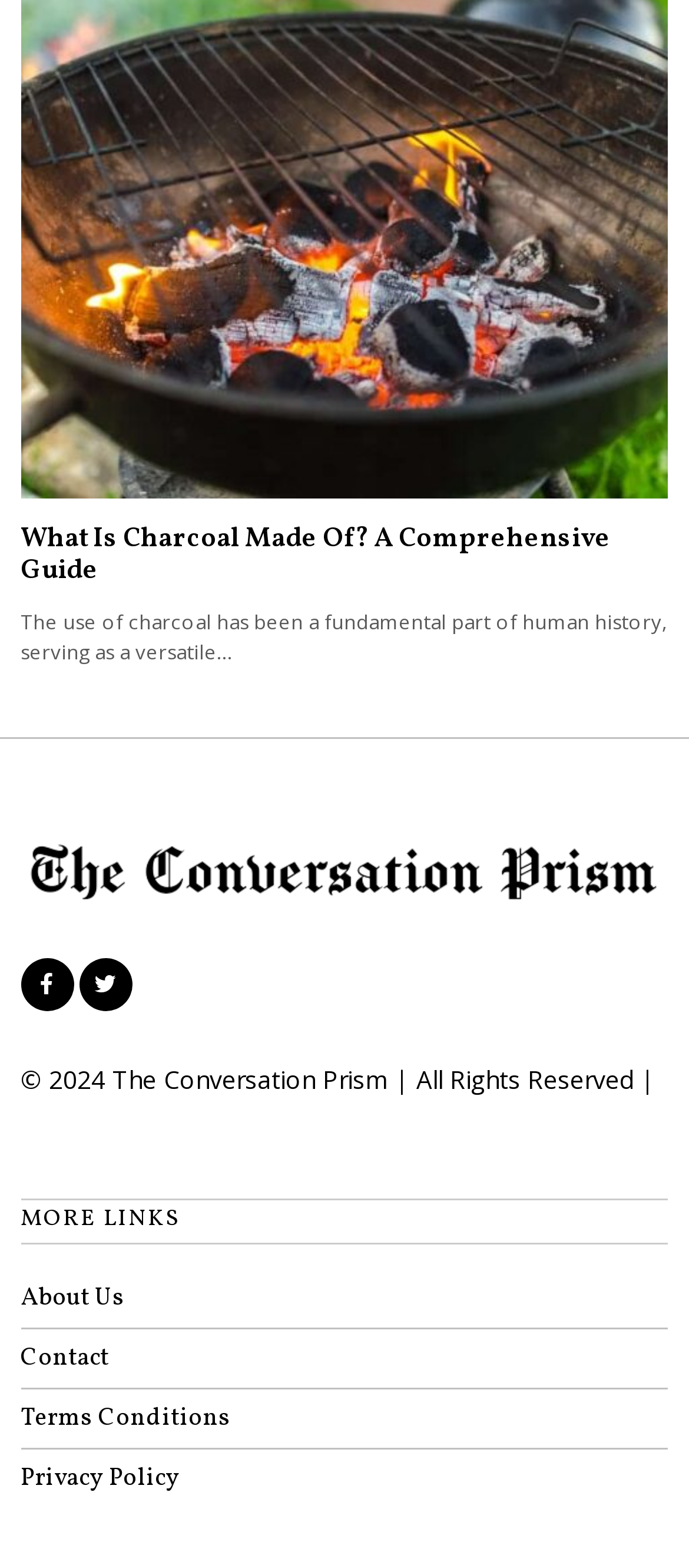Using the element description: "Privacy Policy", determine the bounding box coordinates for the specified UI element. The coordinates should be four float numbers between 0 and 1, [left, top, right, bottom].

[0.03, 0.932, 0.261, 0.954]